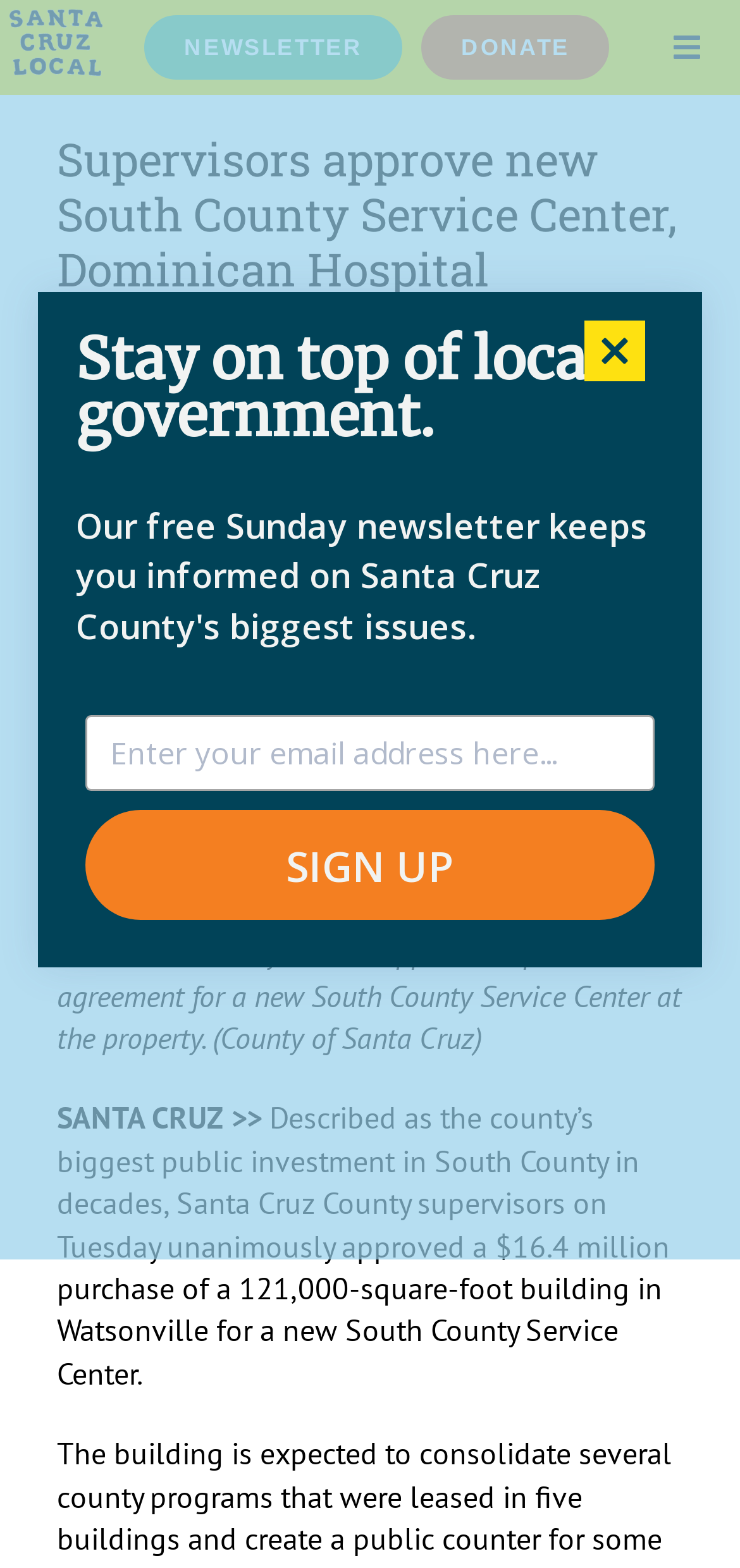Locate the bounding box coordinates of the element to click to perform the following action: 'Click the donate link'. The coordinates should be given as four float values between 0 and 1, in the form of [left, top, right, bottom].

[0.57, 0.01, 0.824, 0.051]